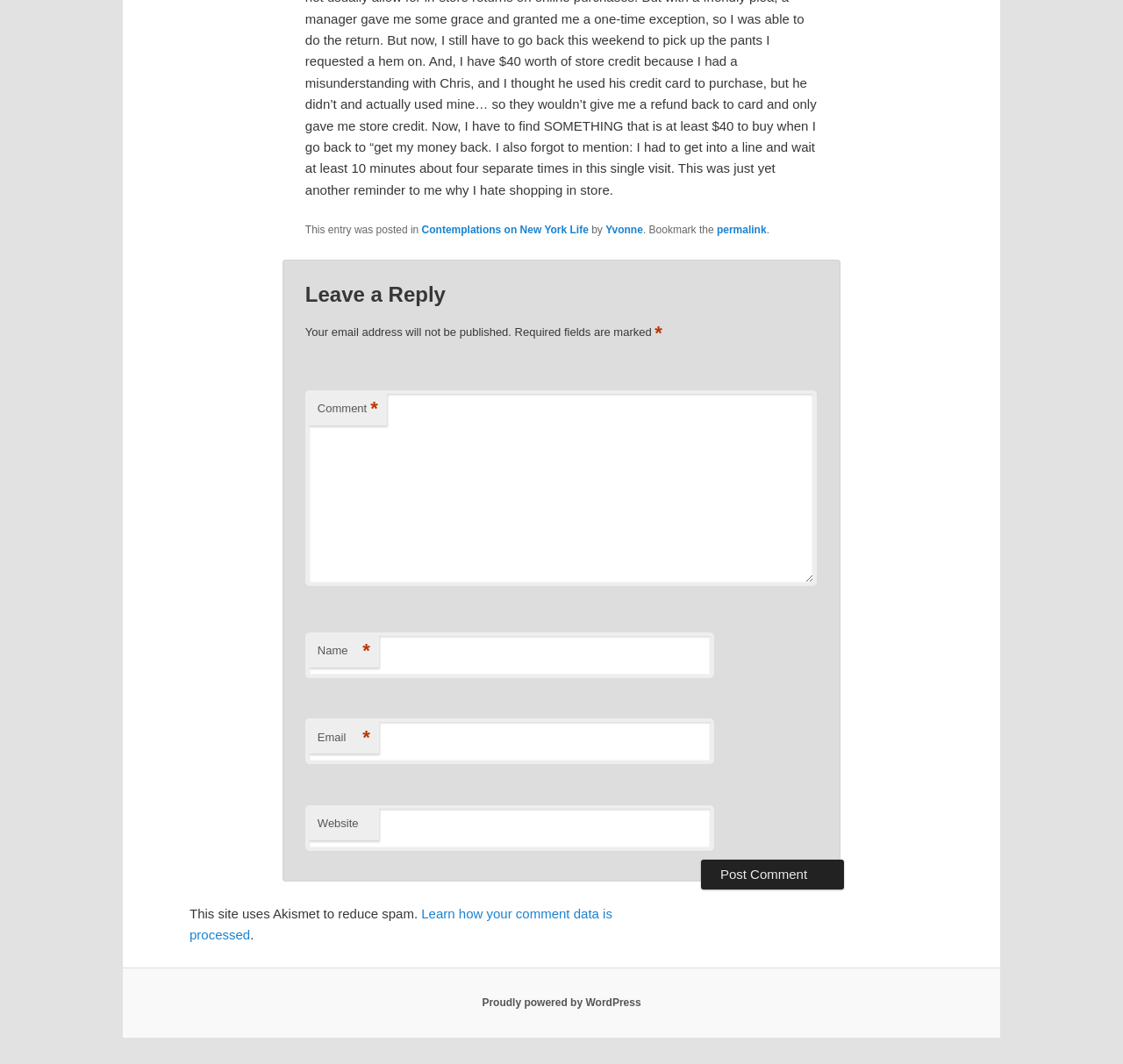Determine the bounding box coordinates (top-left x, top-left y, bottom-right x, bottom-right y) of the UI element described in the following text: parent_node: Comment name="comment"

[0.272, 0.366, 0.727, 0.55]